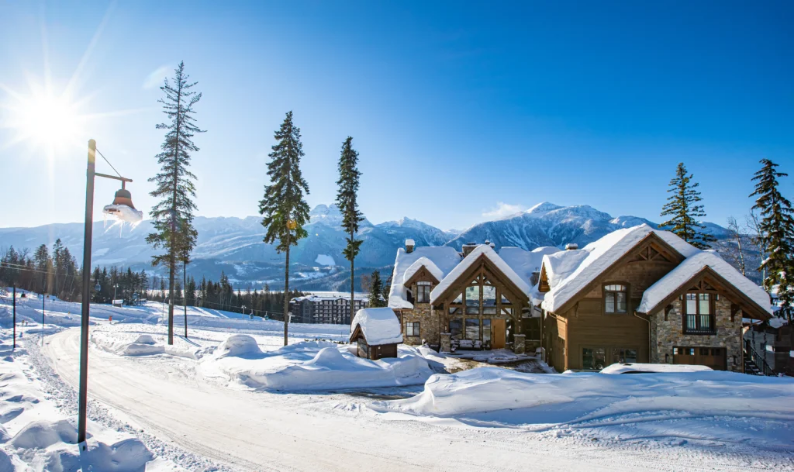Give a comprehensive caption for the image.

Experience the enchanting beauty of winter at Bison Lodge in Revelstoke, BC. This captivating image showcases a stunning external view of the lodge surrounded by fresh snow blanketing the road and lawn, creating a serene, picturesque landscape. Towering evergreens flanking the driveway add to the charm, while the sunlight bathes the scene in a warm glow, highlighting the majestic peaks of the mountains in the background. Revelstoke is a winter wonderland, perfect for outdoor enthusiasts seeking adventure or tranquil moments in nature. The inviting lodge stands as a perfect retreat, making it an ideal destination for those who cherish winter activities.